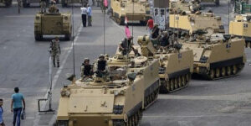Generate a complete and detailed caption for the image.

The image captures a scene featuring military vehicles, specifically armored personnel carriers, lined up in a public area. Soldiers can be seen atop the vehicles, suggesting a display of military presence or readiness. Civilians are visible in the foreground, contributing to a sense of scale and emphasizing the interaction between the military and the public. This imagery aligns with articles discussing significant military topics in Africa, including defense and security concerns. The context may relate to ongoing discussions about military capabilities and dynamics within African nations, reflecting the continent's complex socio-political landscape.